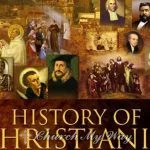Answer succinctly with a single word or phrase:
What is the background of the portraits?

Aged manuscripts and historical texts